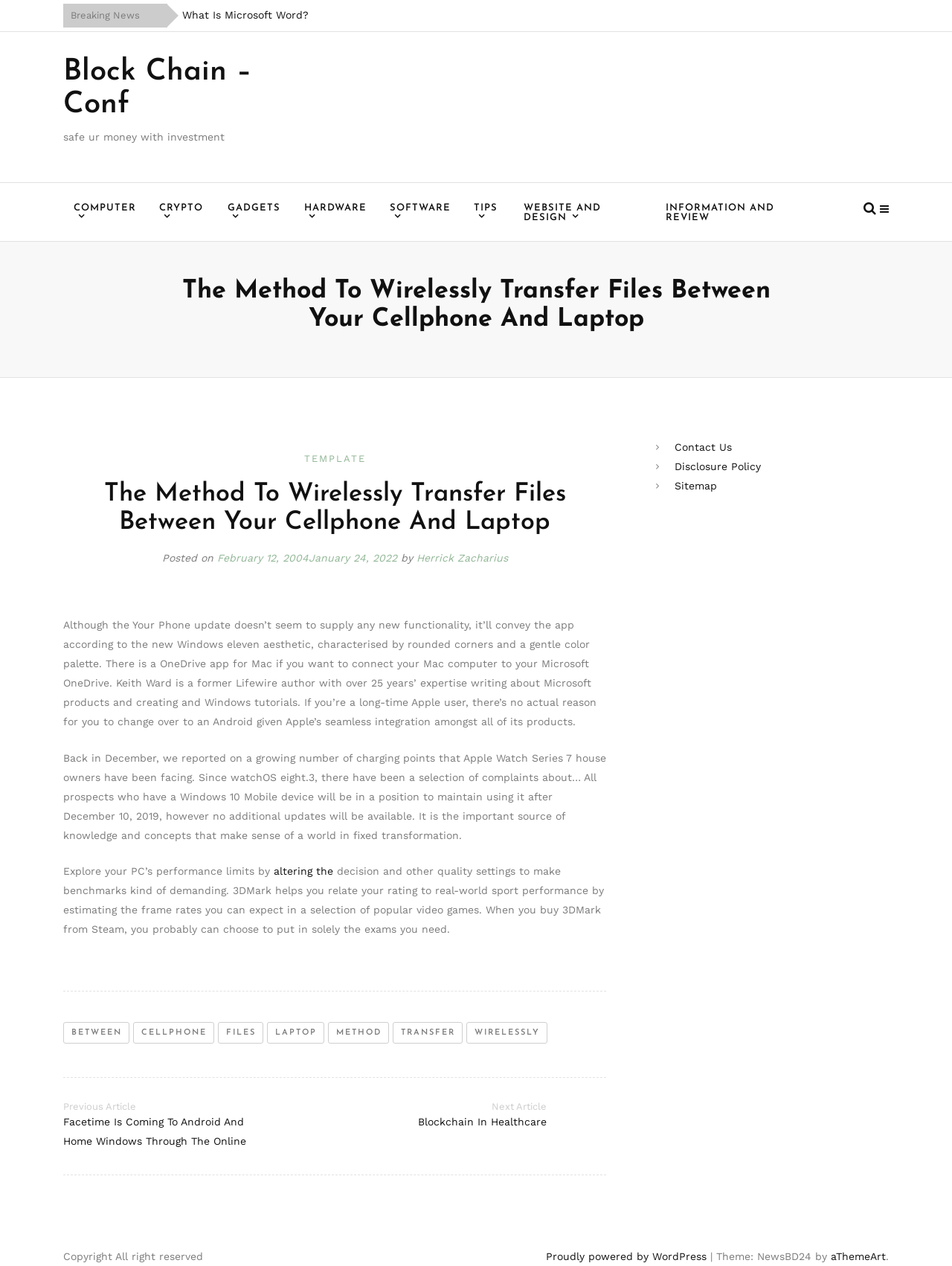Specify the bounding box coordinates of the area to click in order to follow the given instruction: "Click on the 'Computer' menu."

[0.067, 0.152, 0.157, 0.183]